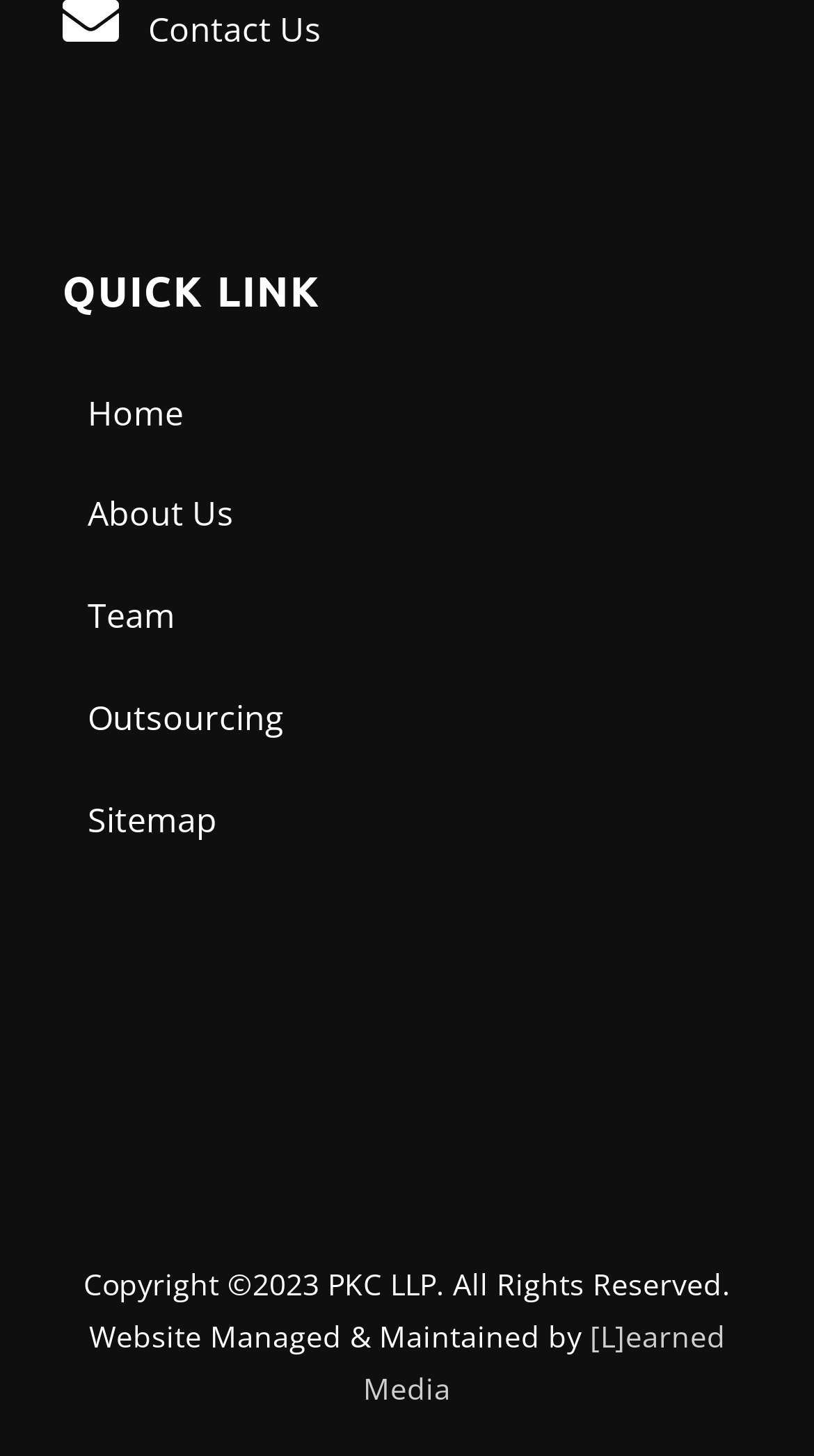What is the last link in the QUICK LINK section?
Based on the image content, provide your answer in one word or a short phrase.

Sitemap